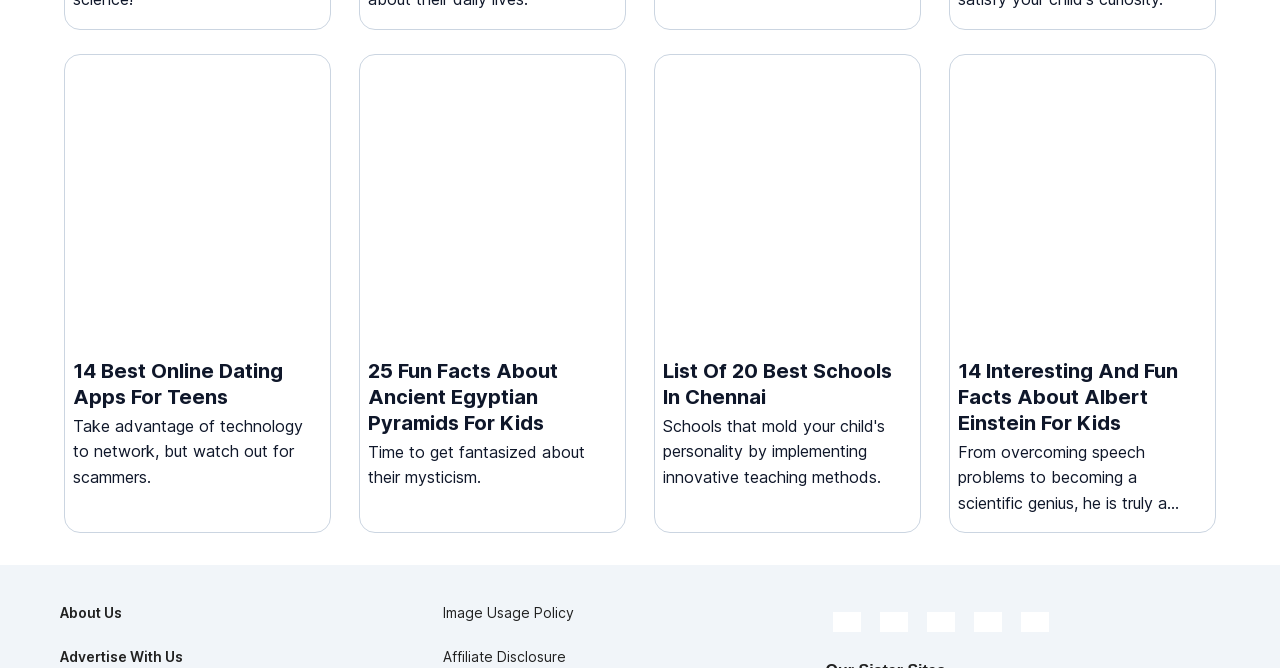Please locate the bounding box coordinates of the element that needs to be clicked to achieve the following instruction: "Click on the link to learn about Albert Einstein for kids". The coordinates should be four float numbers between 0 and 1, i.e., [left, top, right, bottom].

[0.749, 0.094, 0.943, 0.773]